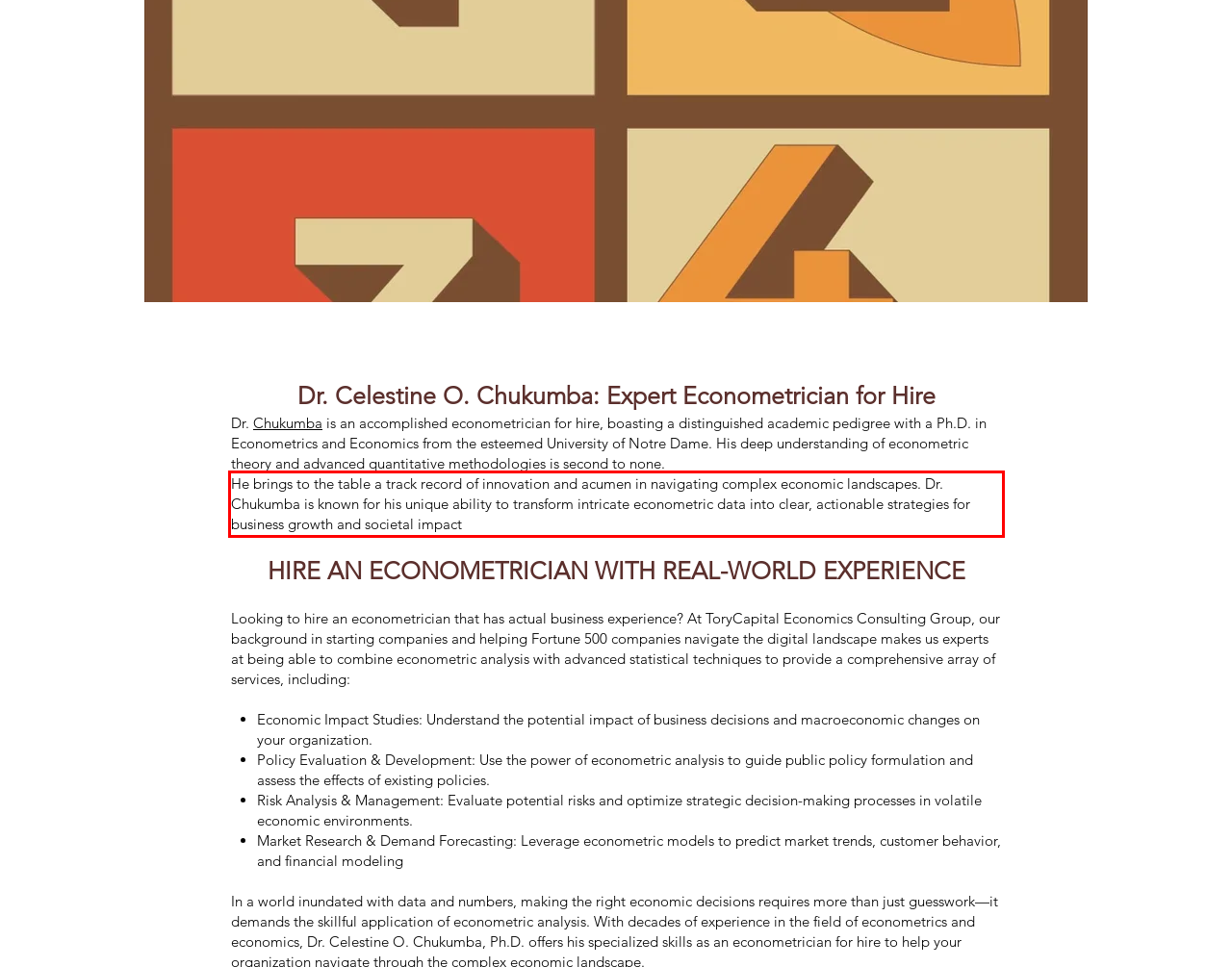Please examine the webpage screenshot containing a red bounding box and use OCR to recognize and output the text inside the red bounding box.

He brings to the table a track record of innovation and acumen in navigating complex economic landscapes. Dr. Chukumba is known for his unique ability to transform intricate econometric data into clear, actionable strategies for business growth and societal impact